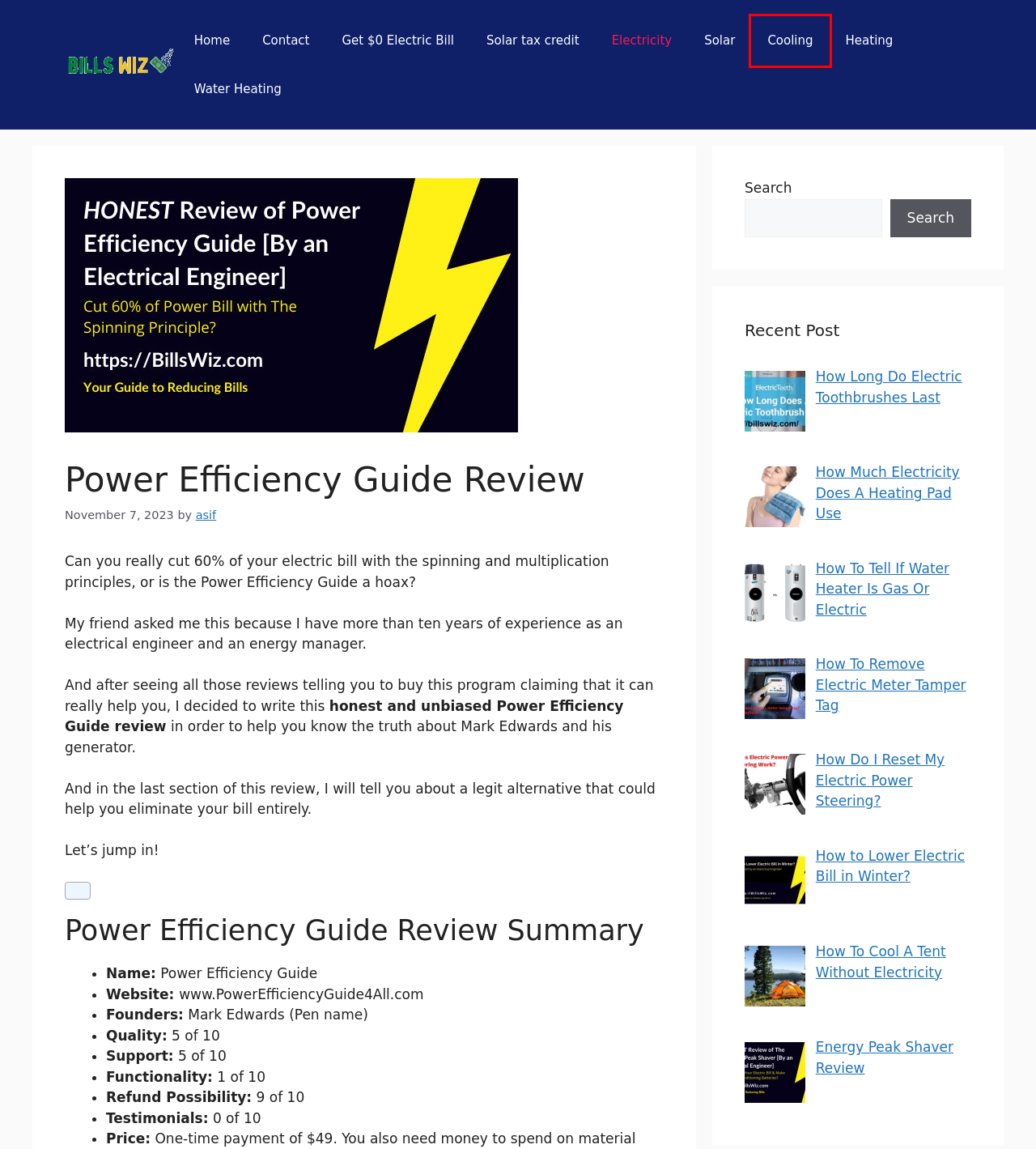Look at the screenshot of a webpage, where a red bounding box highlights an element. Select the best description that matches the new webpage after clicking the highlighted element. Here are the candidates:
A. How To Tell If Water Heater Is Gas Or Electric
B. billswiz -
C. Solar Archives - billswiz
D. How Much Electricity Does A Heating Pad Use
E. How To Cool A Tent Without Electricity - billswiz
F. Contact - billswiz
G. How to Lower Electric Bill in Winter?
H. Cooling Archives - billswiz

H